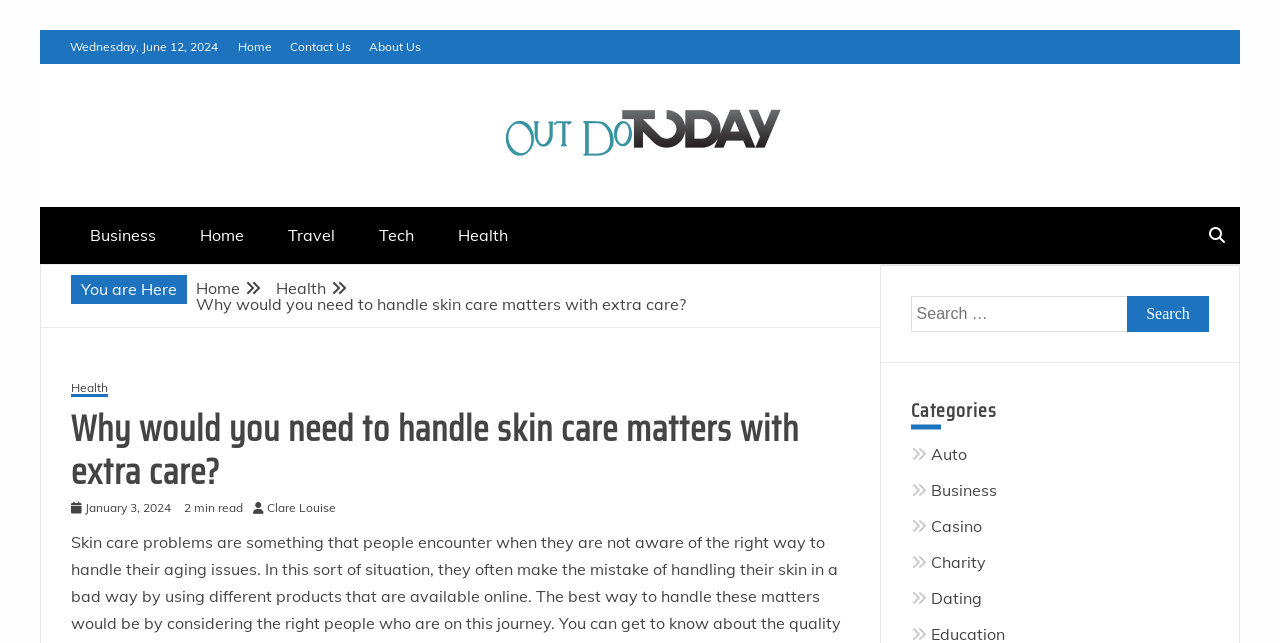Please extract the title of the webpage.

Why would you need to handle skin care matters with extra care?